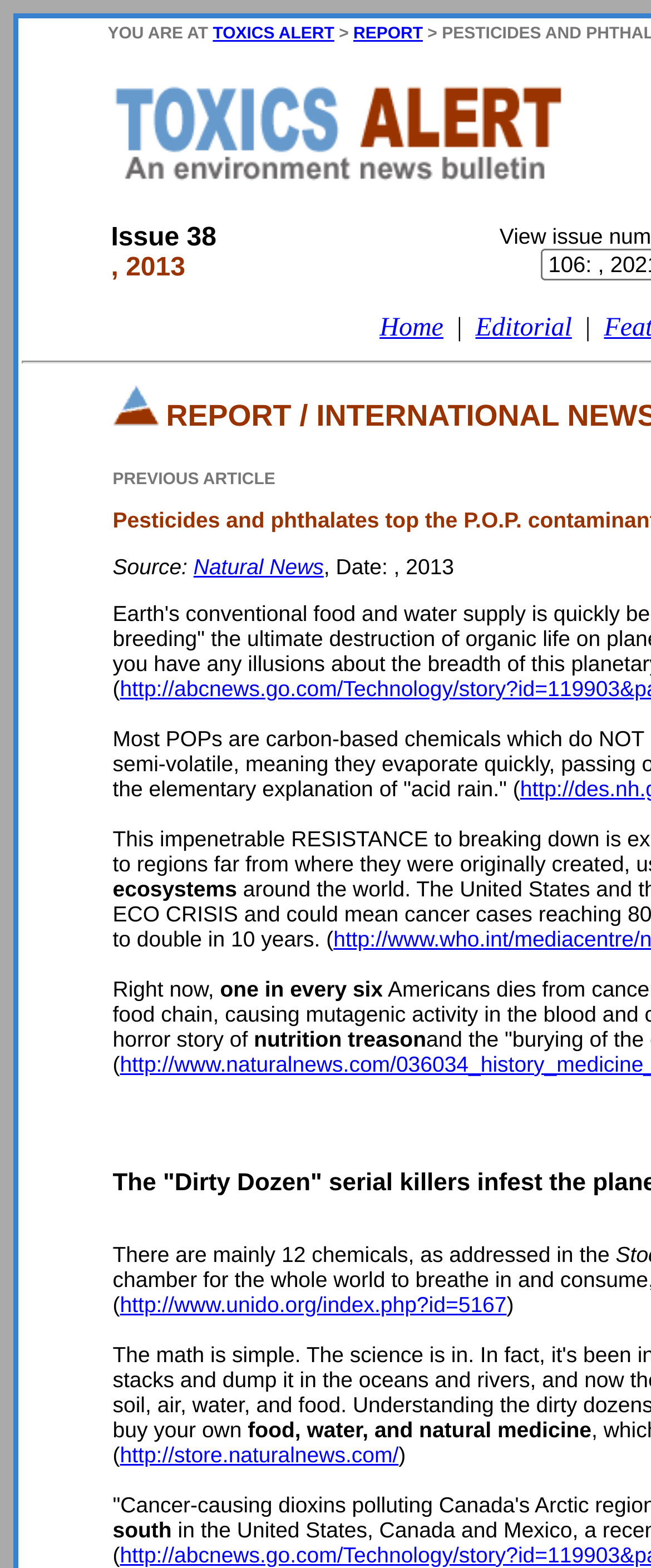Specify the bounding box coordinates of the element's region that should be clicked to achieve the following instruction: "Go to the Editorial section". The bounding box coordinates consist of four float numbers between 0 and 1, in the format [left, top, right, bottom].

[0.73, 0.2, 0.878, 0.218]